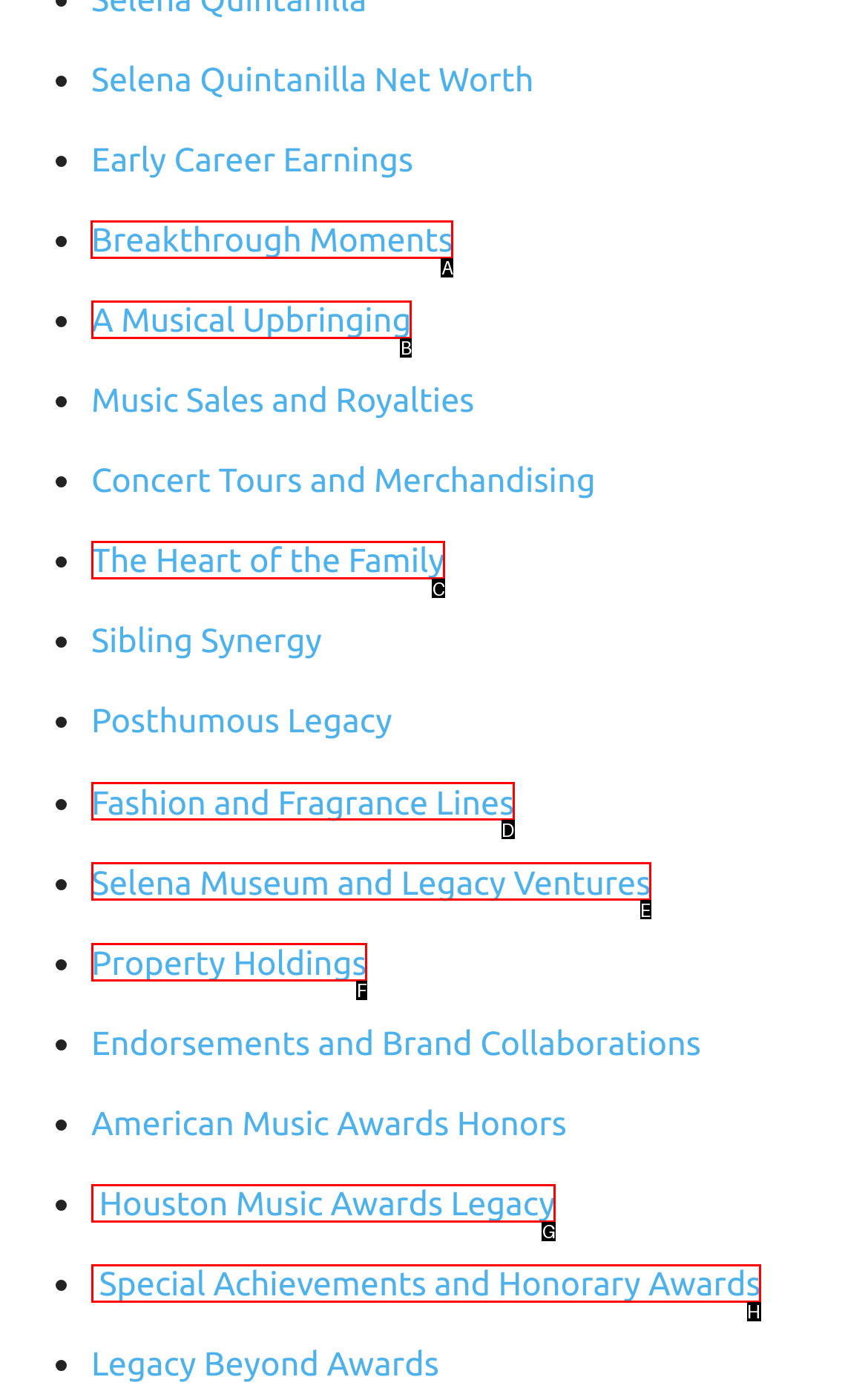Identify the HTML element to click to execute this task: Explore Selena's breakthrough moments Respond with the letter corresponding to the proper option.

A